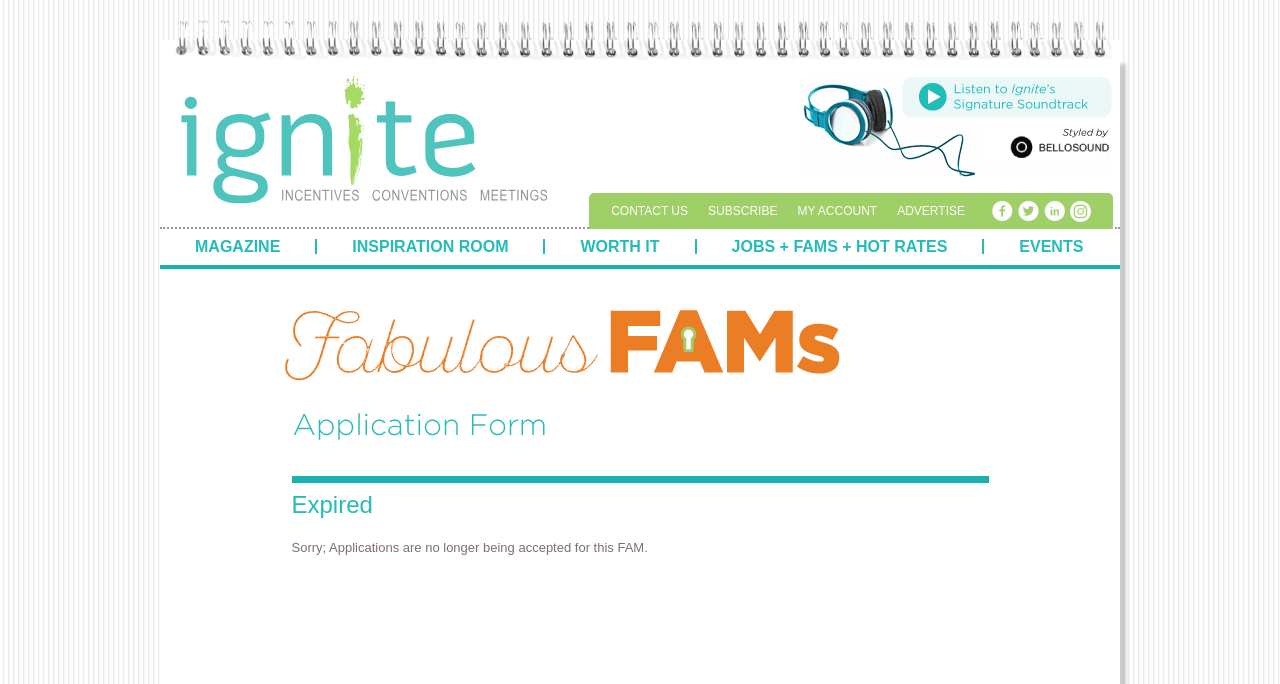Please give a succinct answer using a single word or phrase:
What is the name of the magazine?

Ignite Magazine